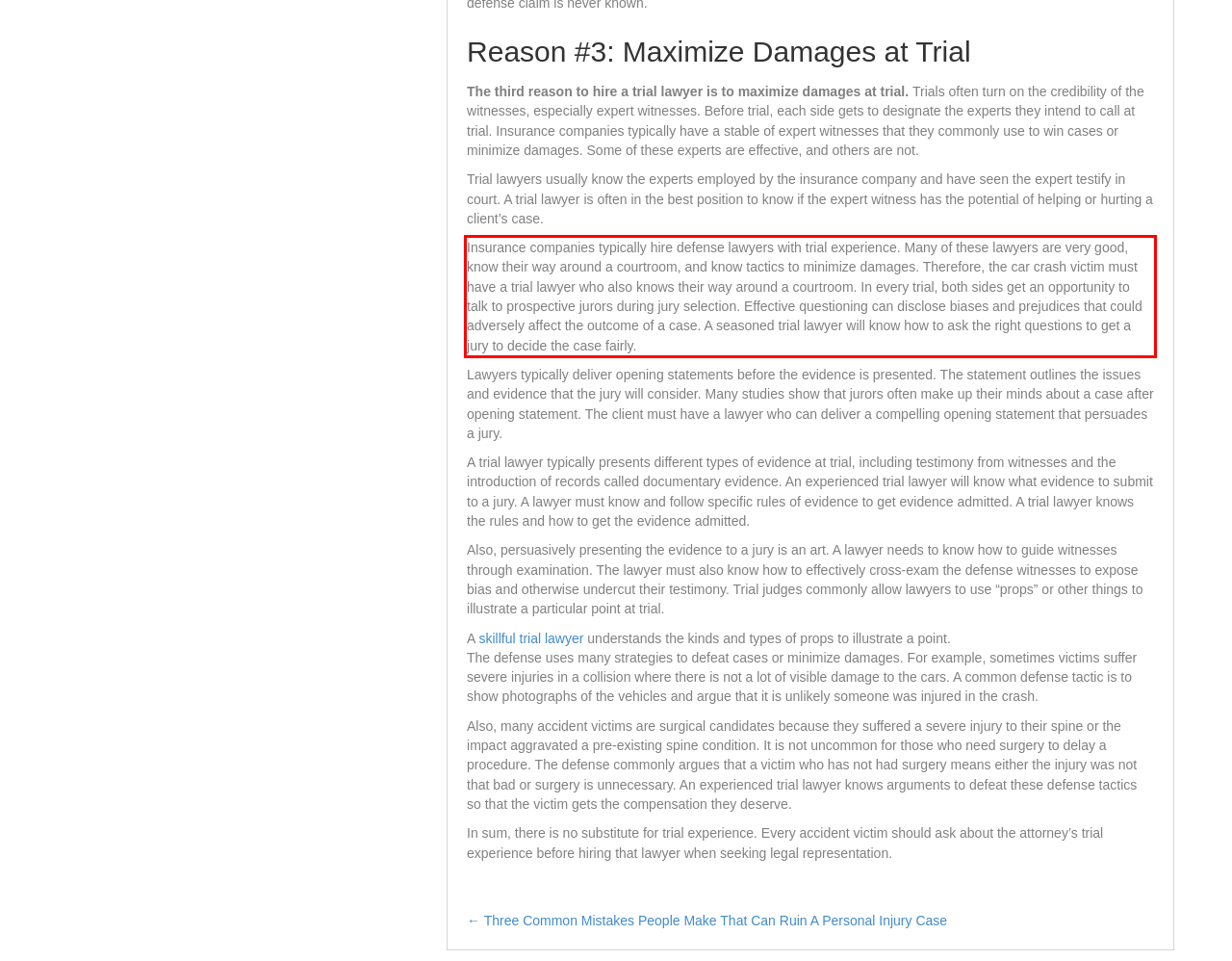With the given screenshot of a webpage, locate the red rectangle bounding box and extract the text content using OCR.

Insurance companies typically hire defense lawyers with trial experience. Many of these lawyers are very good, know their way around a courtroom, and know tactics to minimize damages. Therefore, the car crash victim must have a trial lawyer who also knows their way around a courtroom. In every trial, both sides get an opportunity to talk to prospective jurors during jury selection. Effective questioning can disclose biases and prejudices that could adversely affect the outcome of a case. A seasoned trial lawyer will know how to ask the right questions to get a jury to decide the case fairly.